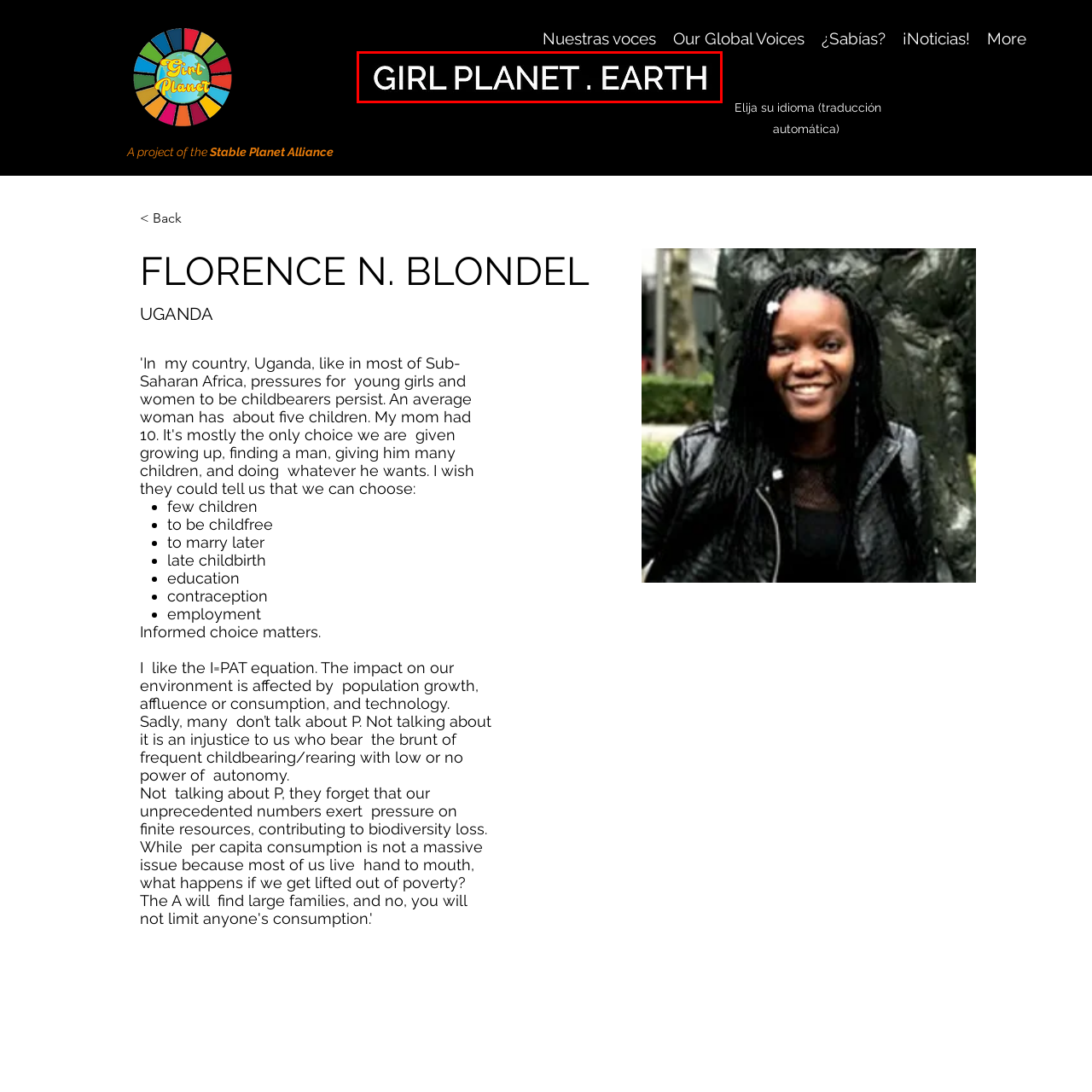Direct your attention to the image within the red bounding box and respond with a detailed answer to the following question, using the image as your reference: What is the color of the text in the logo?

The caption states that the stark contrast of white text on a dark backdrop enhances the logo's visibility, which implies that the text in the logo is white.